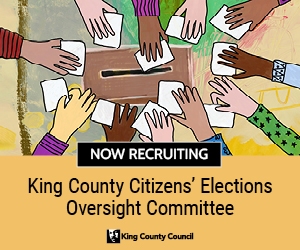What is the theme of the illustration?
Please respond to the question thoroughly and include all relevant details.

The illustration of diverse hands placing ballots into a voting box symbolizes community involvement and democratic participation, emphasizing the importance of collective effort in the electoral process and inviting individuals to contribute to the oversight of elections in King County.